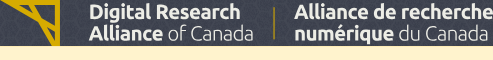What does the logo symbolize?
Based on the screenshot, provide a one-word or short-phrase response.

Commitment to digital research